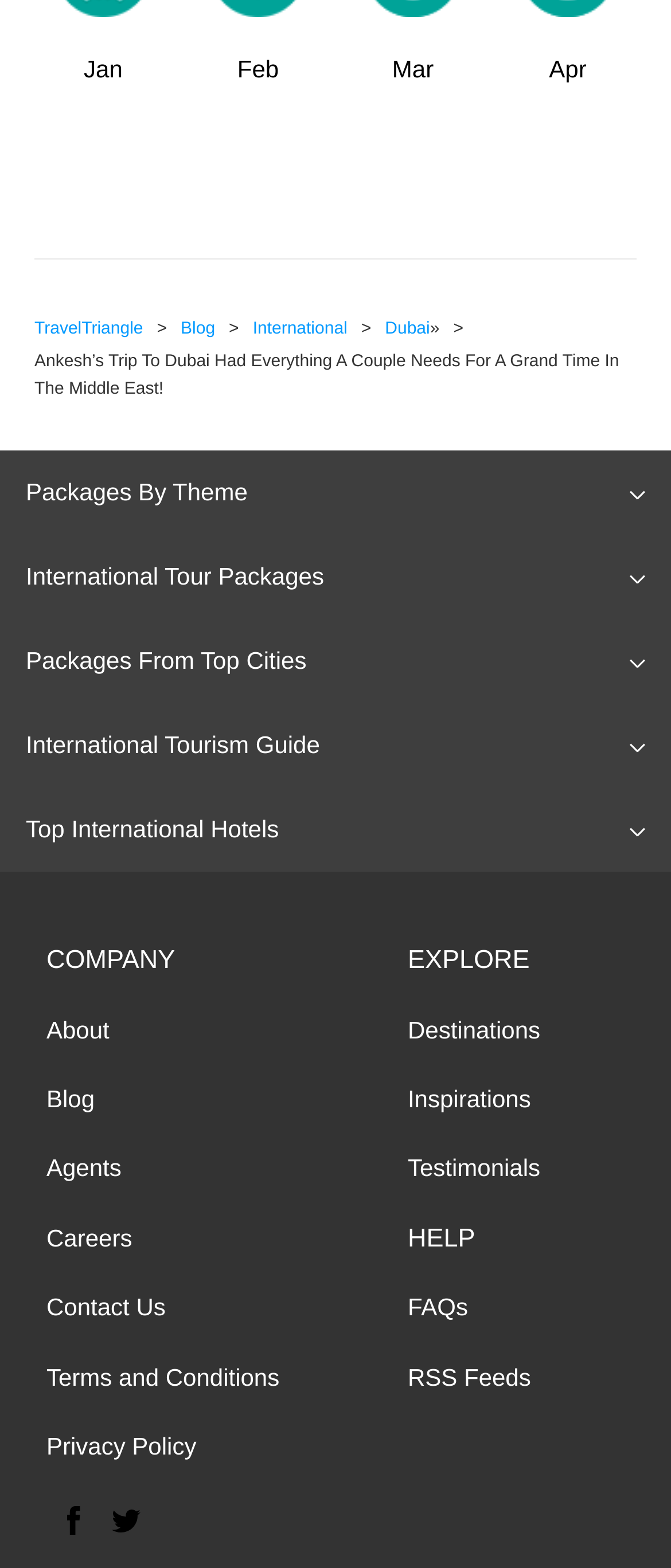Identify the bounding box coordinates for the element that needs to be clicked to fulfill this instruction: "Click on TravelTriangle". Provide the coordinates in the format of four float numbers between 0 and 1: [left, top, right, bottom].

[0.051, 0.204, 0.213, 0.216]